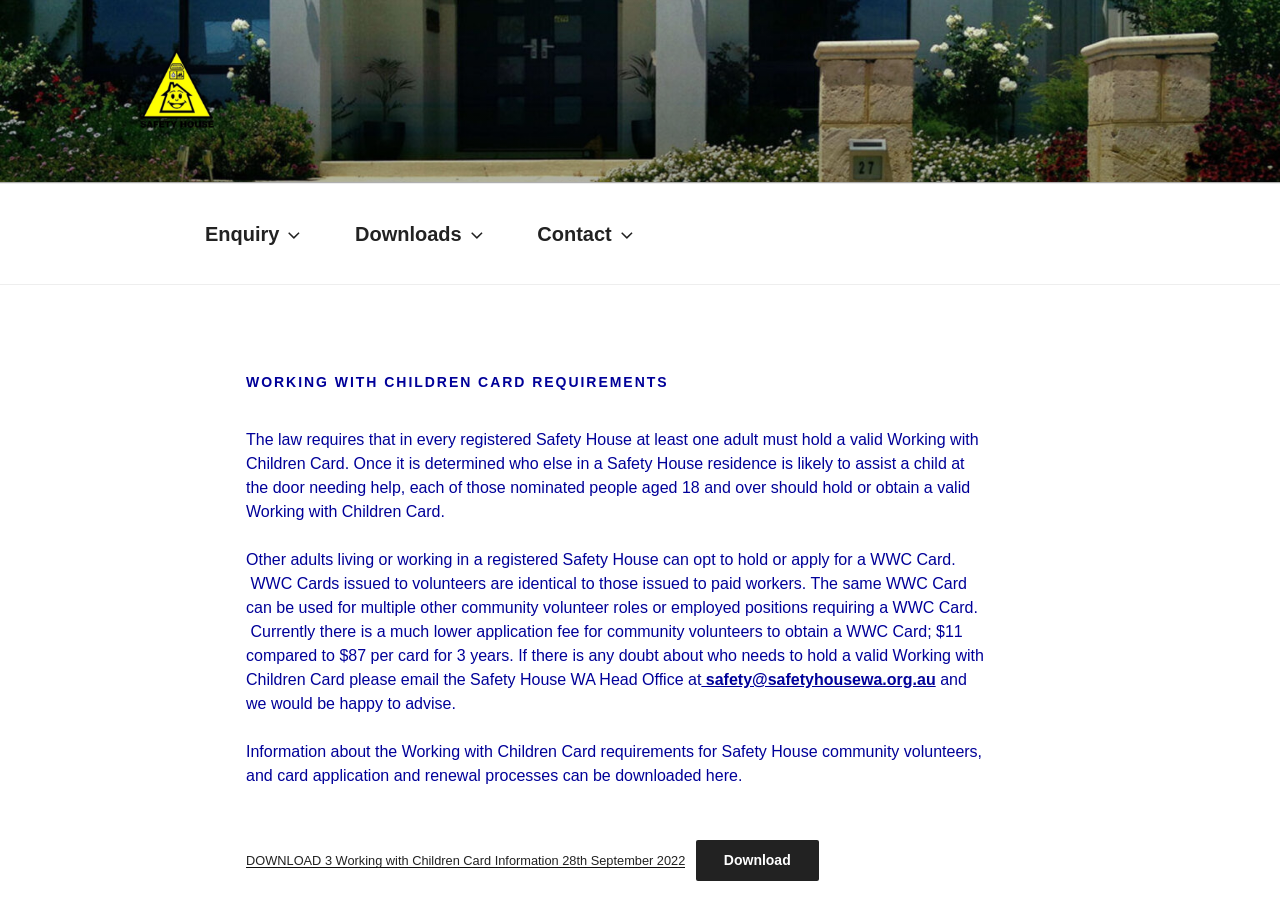Locate the bounding box coordinates for the element described below: "Contact". The coordinates must be four float values between 0 and 1, formatted as [left, top, right, bottom].

[0.4, 0.218, 0.513, 0.295]